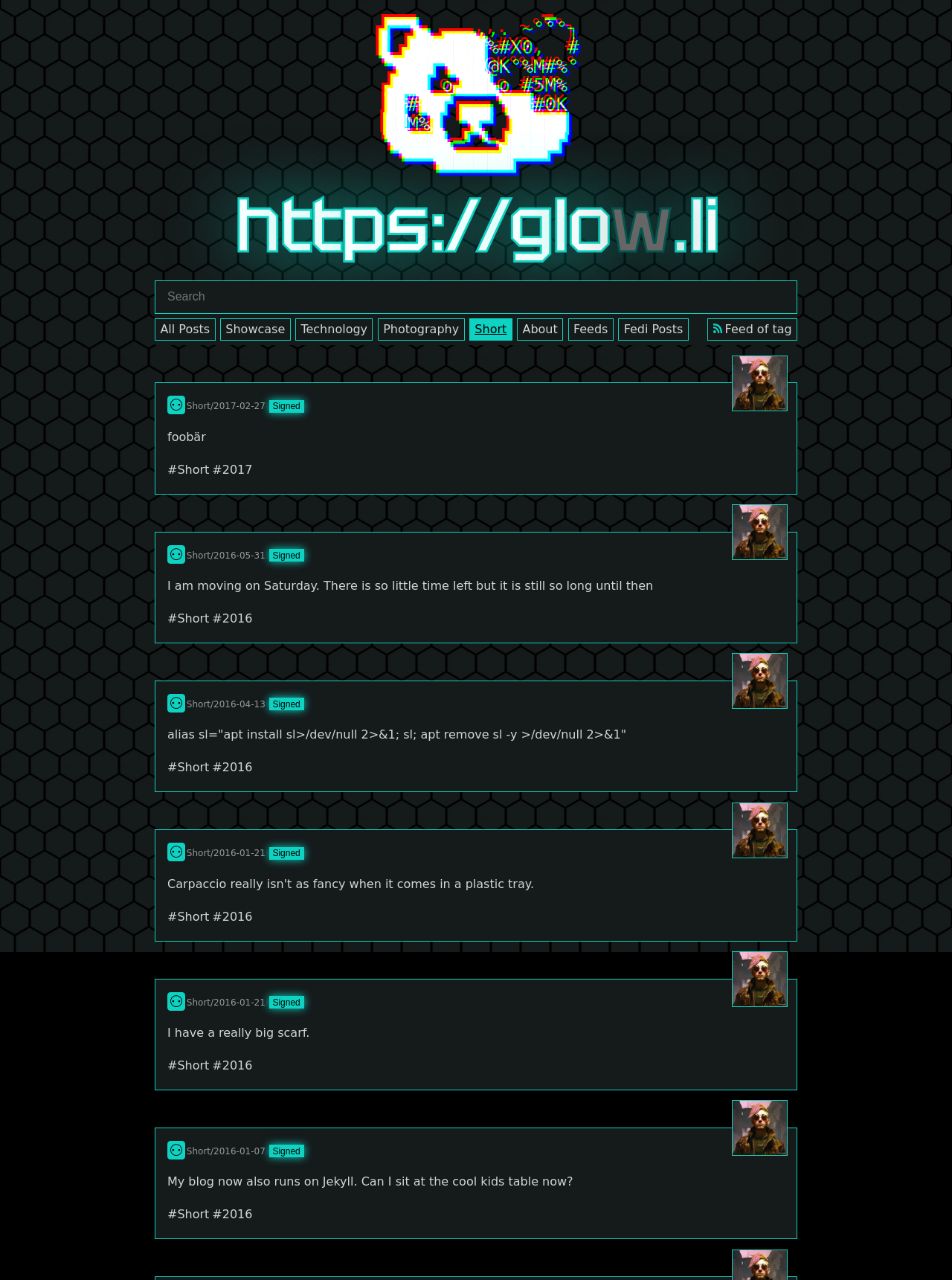Refer to the image and offer a detailed explanation in response to the question: What is the website's domain?

The website's domain can be found in the link element with the text 'https://glow.li' which is located at the top of the webpage.